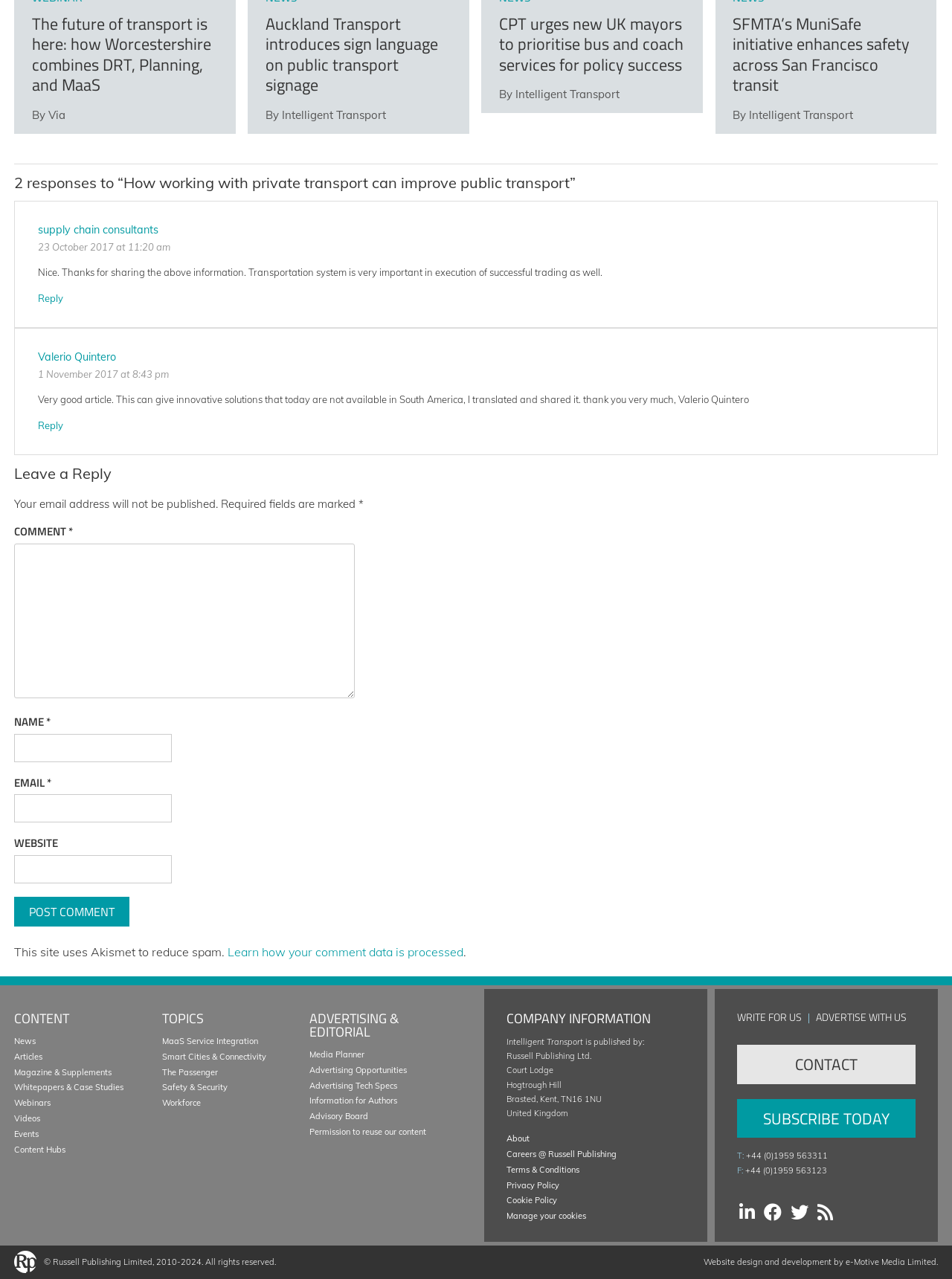Give a one-word or one-phrase response to the question: 
What is the purpose of the 'Leave a Reply' section?

To comment on an article